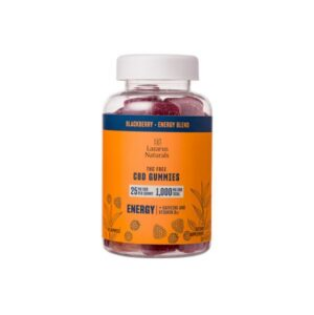Give a concise answer using only one word or phrase for this question:
What is the purpose of this product?

Energizing